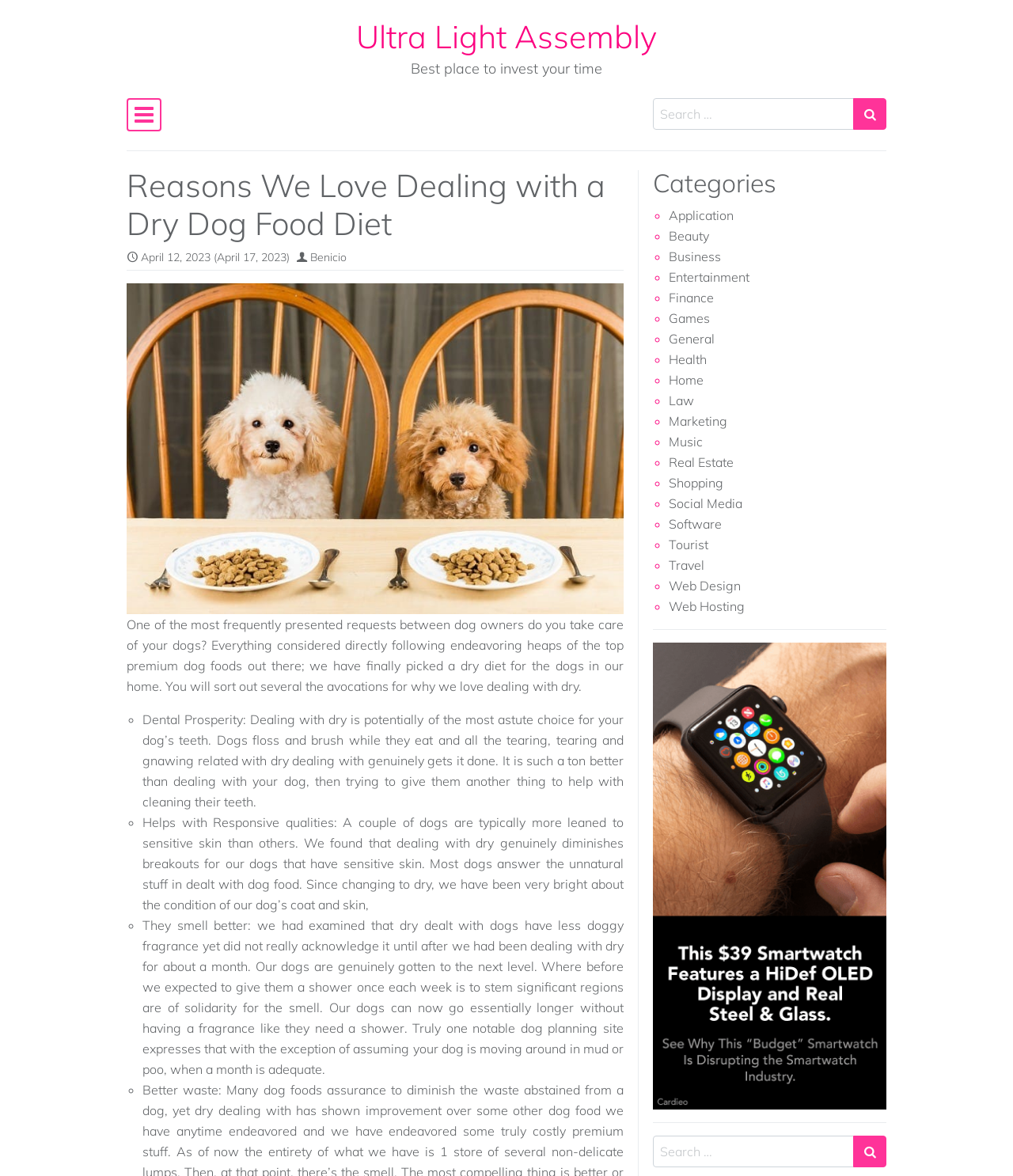Please answer the following question using a single word or phrase: What categories are listed on the webpage?

Multiple categories